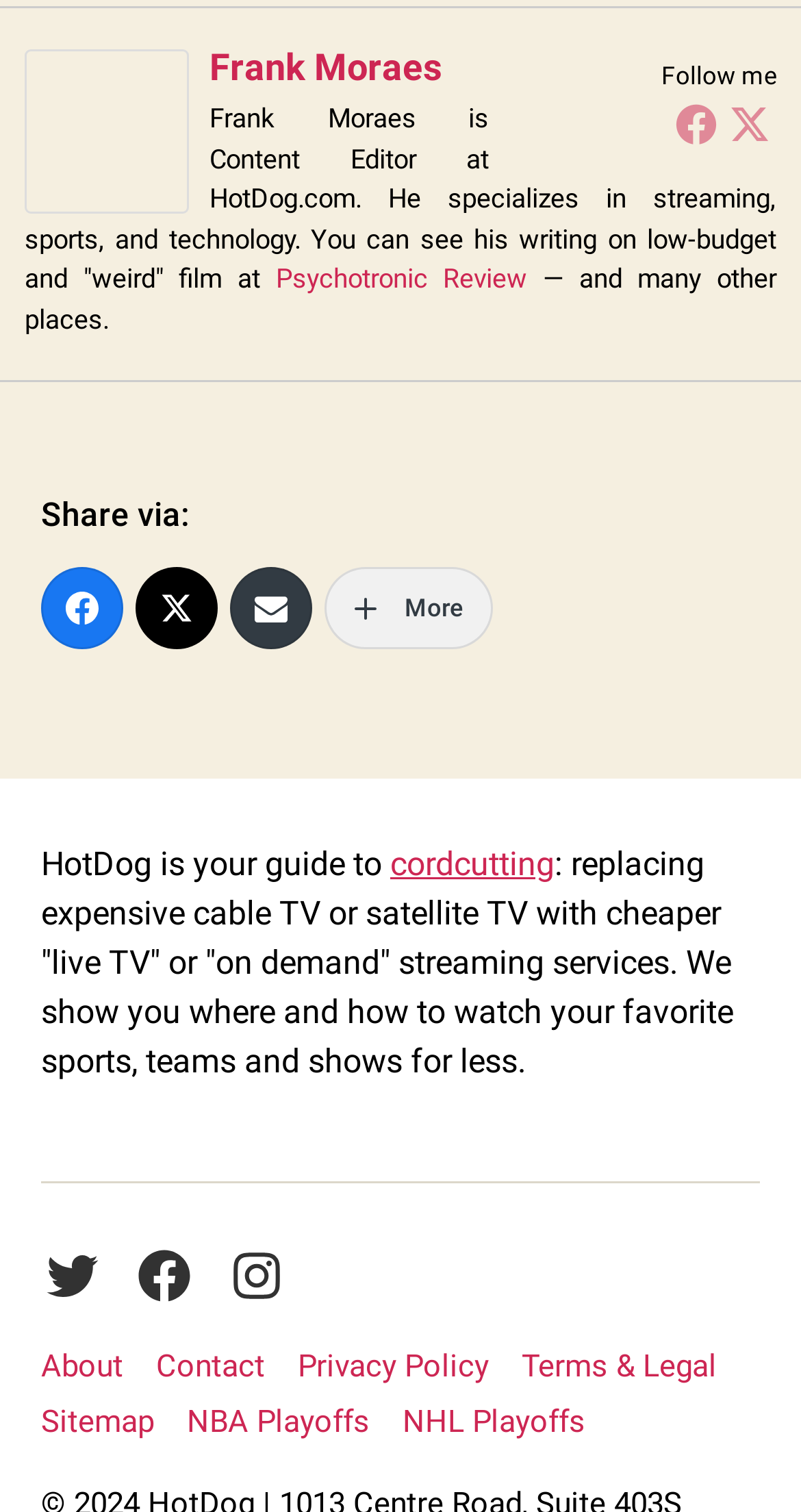Specify the bounding box coordinates of the area to click in order to execute this command: 'Share via Facebook'. The coordinates should consist of four float numbers ranging from 0 to 1, and should be formatted as [left, top, right, bottom].

[0.051, 0.375, 0.154, 0.429]